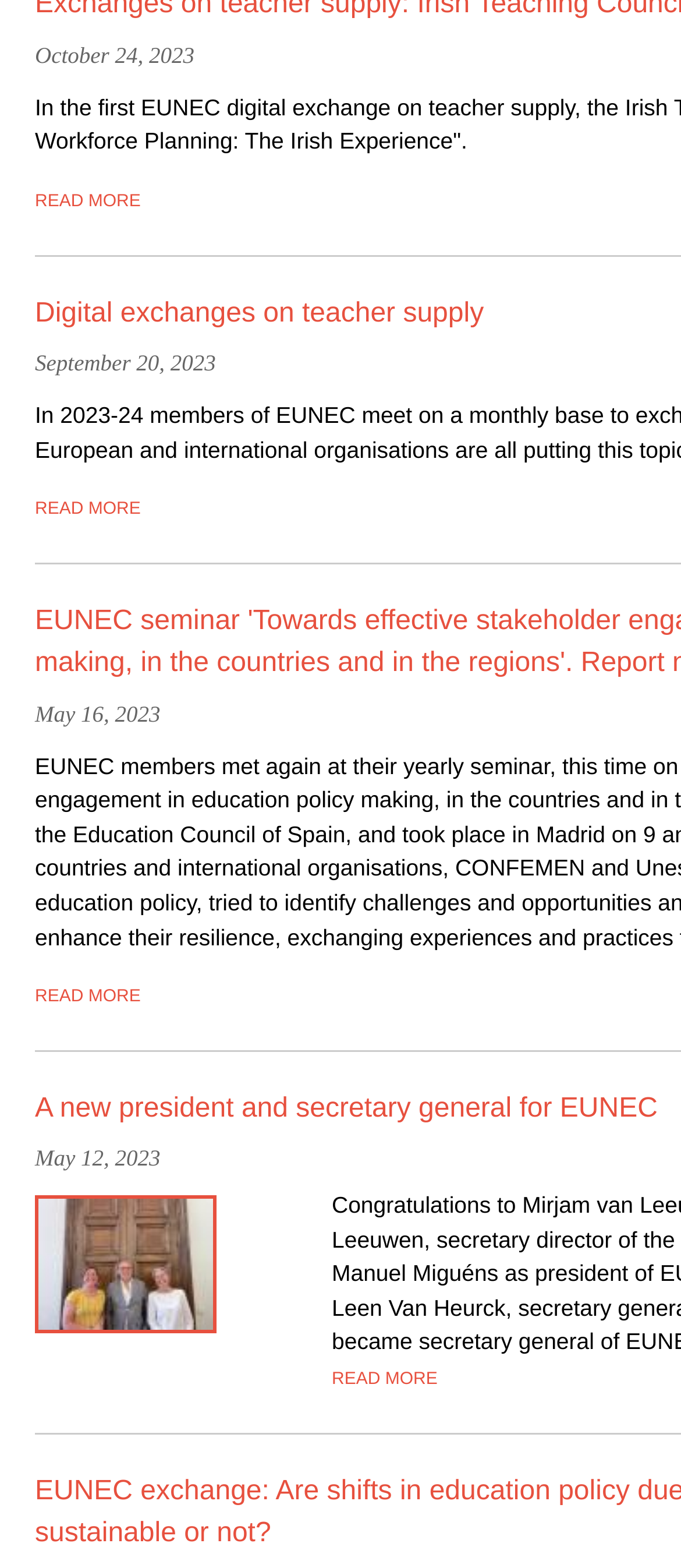Answer in one word or a short phrase: 
What is the topic of the news item on May 16, 2023?

A new president and secretary general for EUNEC